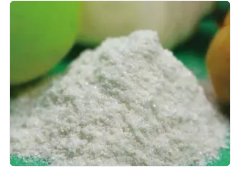What is the purpose of IBA in agriculture?
Please provide a single word or phrase based on the screenshot.

Rooting and promoting plant growth